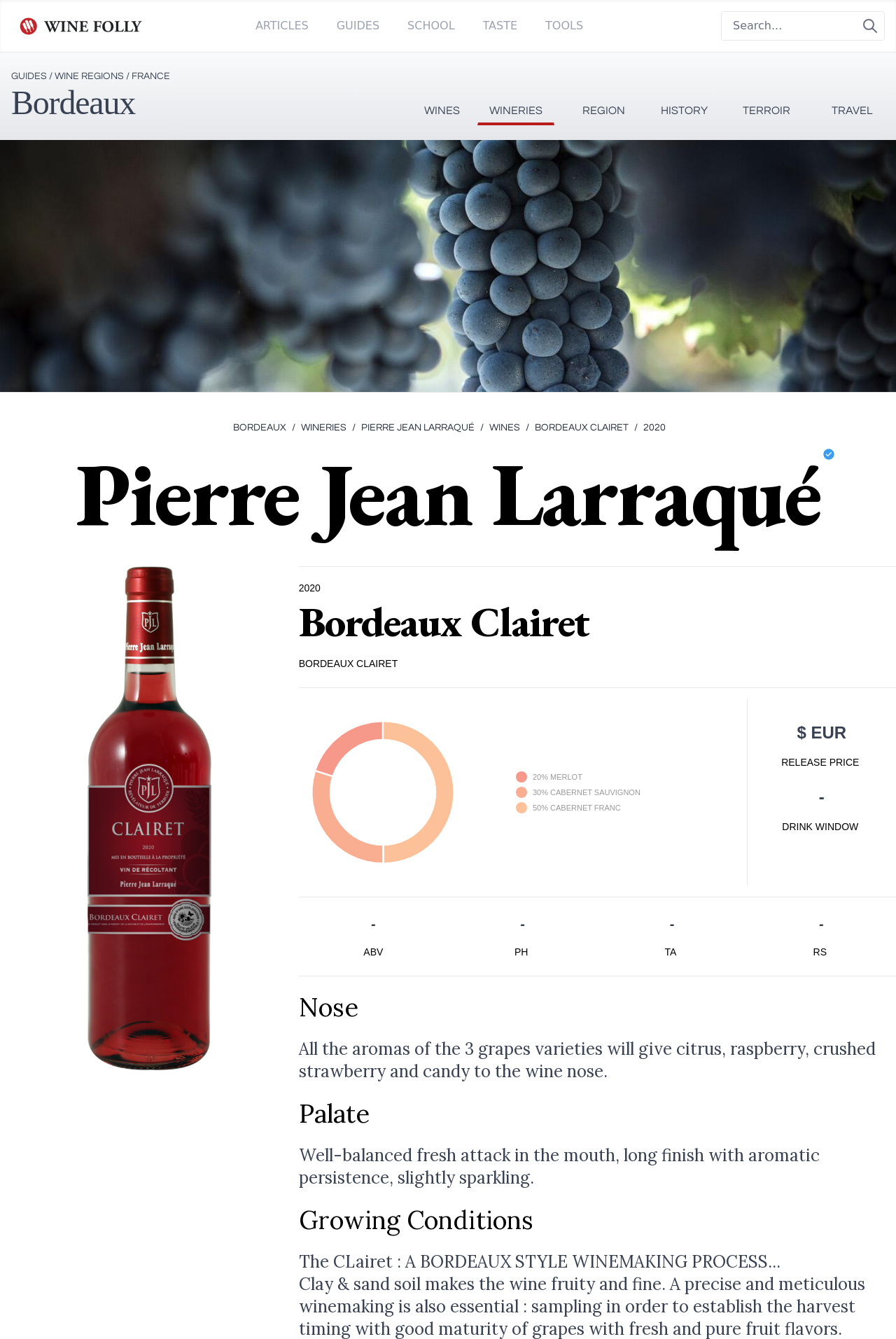Determine the bounding box for the described UI element: "2020".

[0.333, 0.434, 0.361, 0.444]